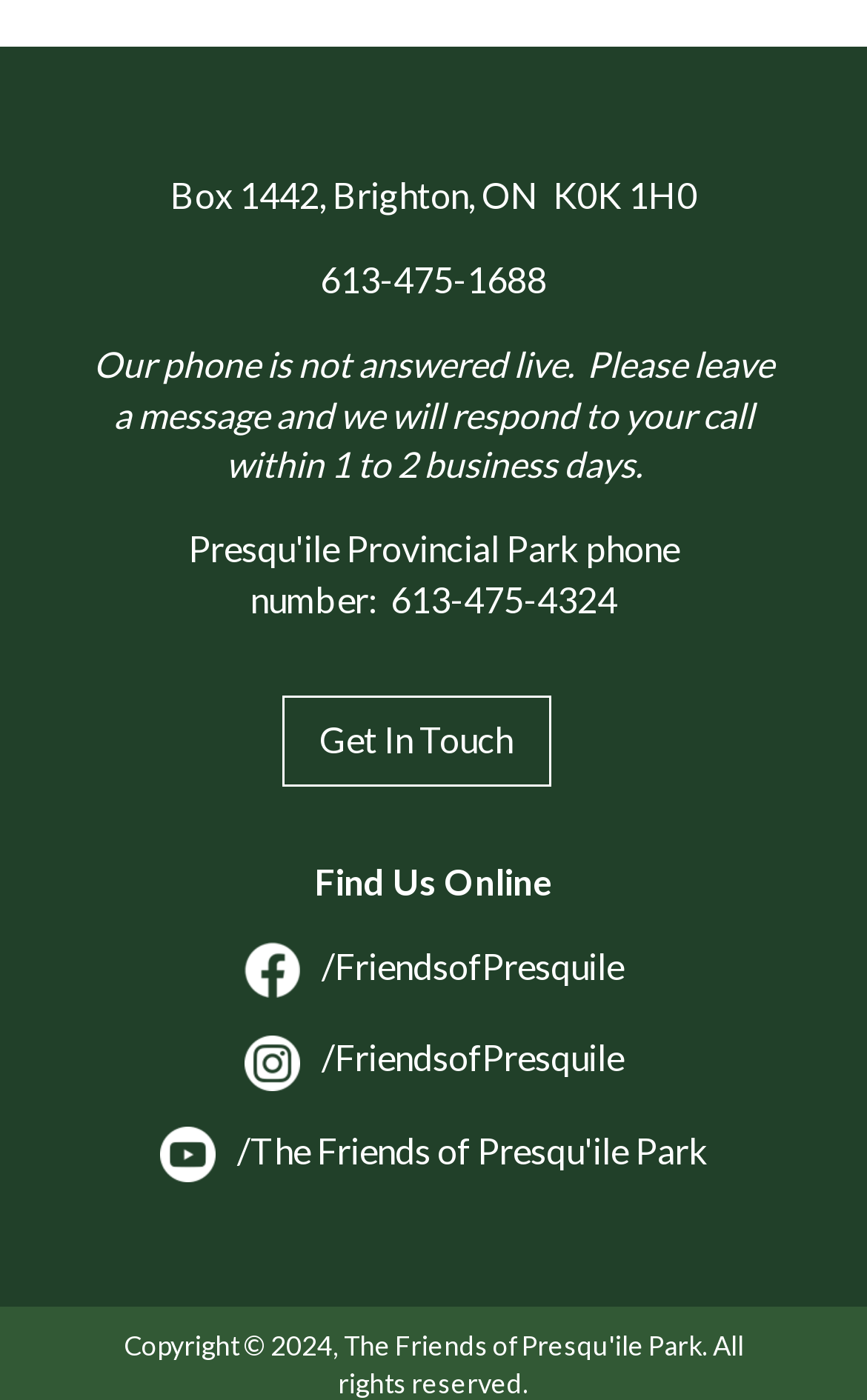Use a single word or phrase to answer the question: What is the address of the organization?

Box 1442, Brighton, ON K0K 1H0